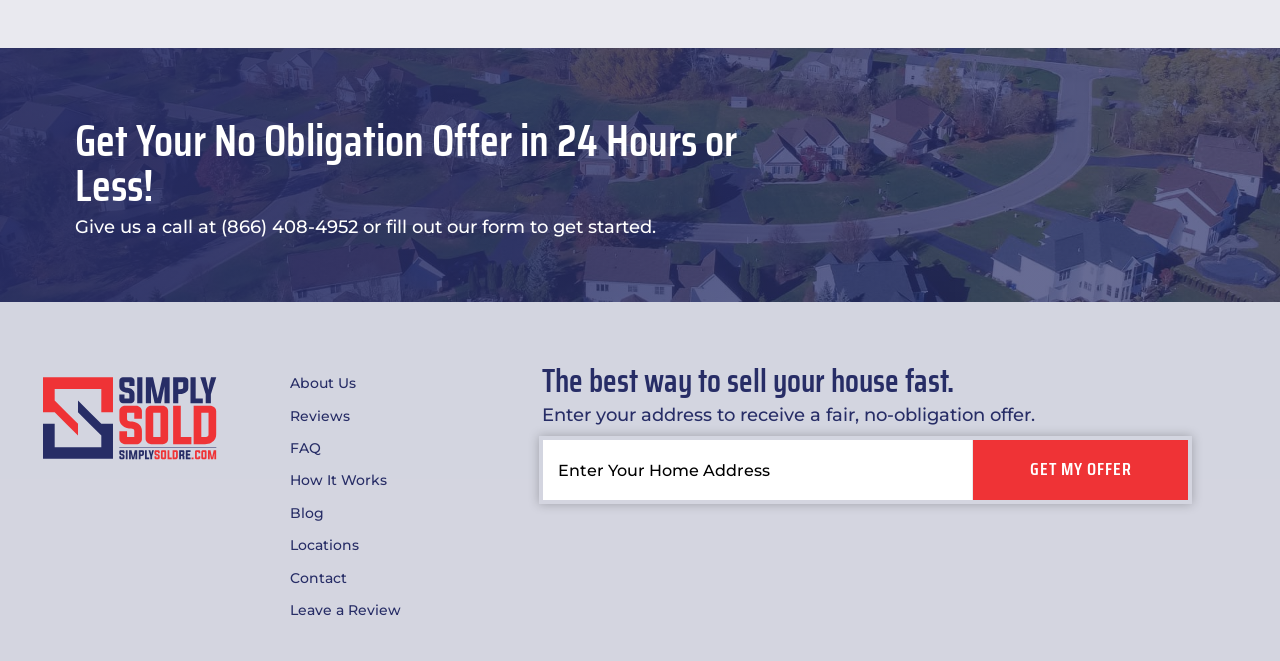Please identify the bounding box coordinates of the element's region that needs to be clicked to fulfill the following instruction: "Click the 'Simply Sold Logo'". The bounding box coordinates should consist of four float numbers between 0 and 1, i.e., [left, top, right, bottom].

[0.031, 0.56, 0.172, 0.589]